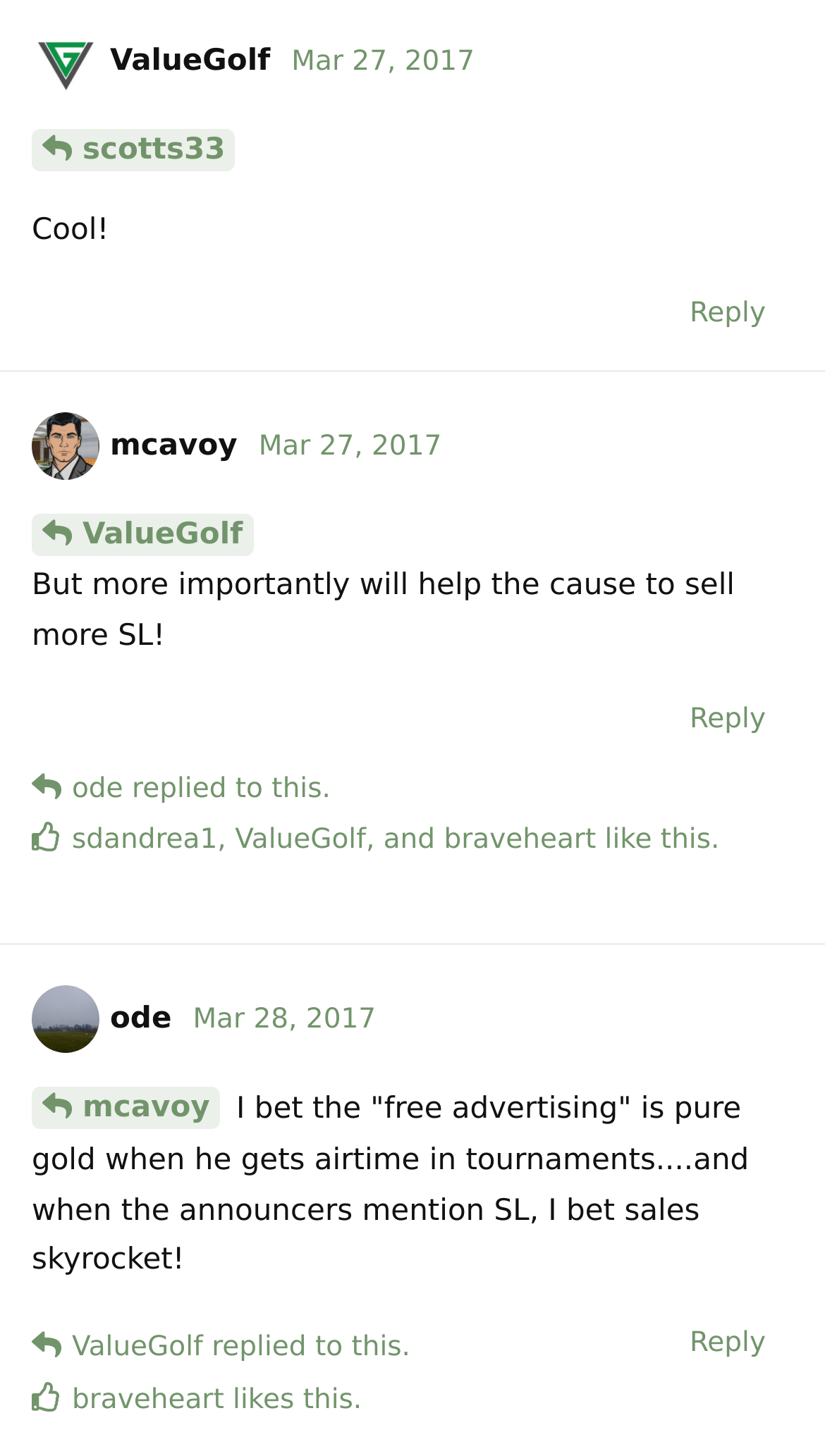Identify the bounding box for the described UI element. Provide the coordinates in (top-left x, top-left y, bottom-right x, bottom-right y) format with values ranging from 0 to 1: Mar 27, 2017

[0.353, 0.031, 0.575, 0.053]